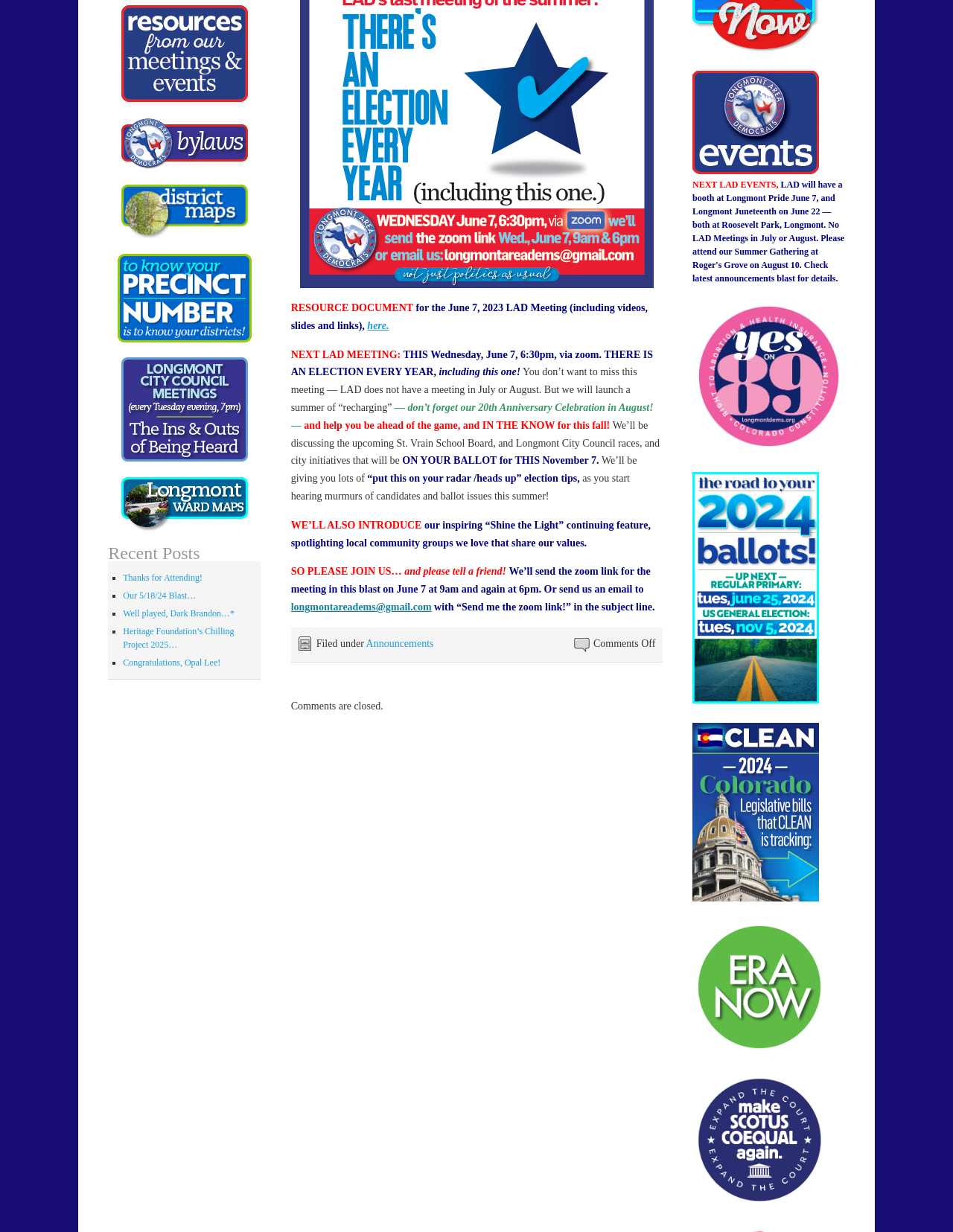Given the description of a UI element: "here.", identify the bounding box coordinates of the matching element in the webpage screenshot.

[0.385, 0.26, 0.408, 0.269]